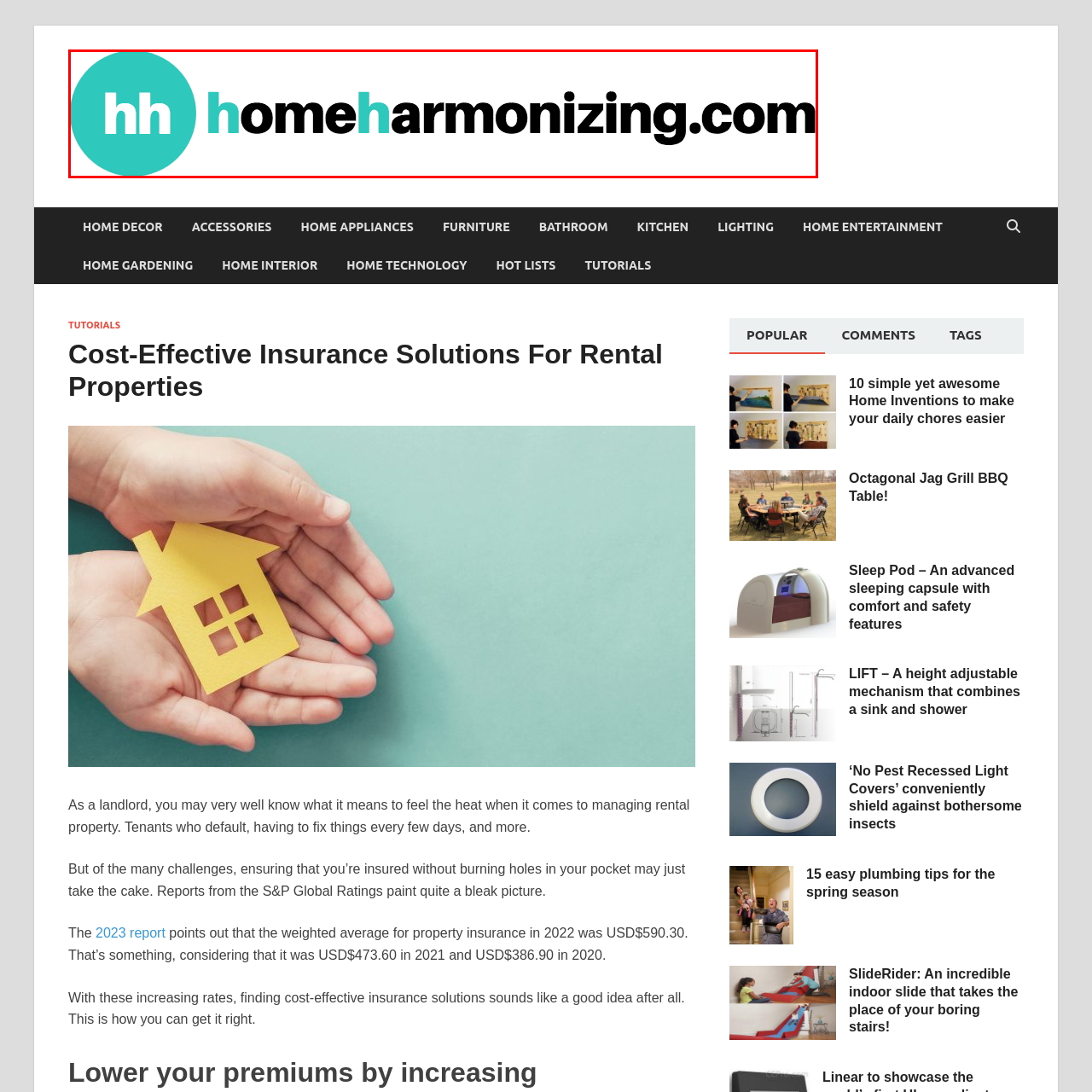Thoroughly describe the scene captured inside the red-bordered image.

This image features the logo of Home Harmonizing, displayed prominently with a modern design that features the letters "hh" styled in white against a turquoise circle, symbolizing harmony and balance in home and lifestyle solutions. The accompanying text "homeharmonizing.com" is rendered in bold, black font, conveying a sense of reliability and professionalism. This branding reflects the website's mission to provide effective, cost-efficient solutions for enhancing living spaces, catering particularly to needs in home decor and property management. The logo's design suggests a contemporary approach, appealing to a broad audience seeking to harmonize their living environments.